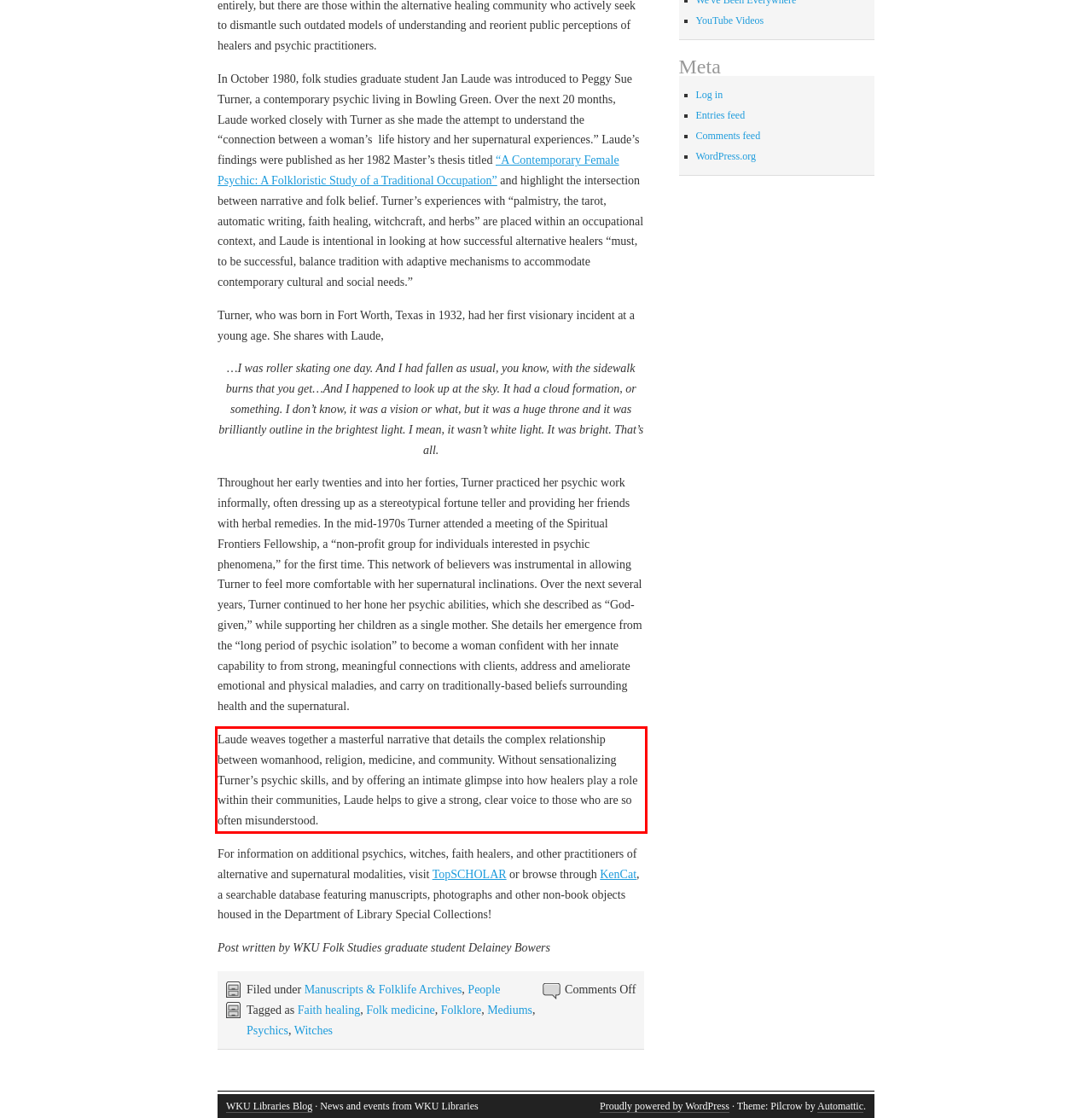You have a screenshot of a webpage, and there is a red bounding box around a UI element. Utilize OCR to extract the text within this red bounding box.

Laude weaves together a masterful narrative that details the complex relationship between womanhood, religion, medicine, and community. Without sensationalizing Turner’s psychic skills, and by offering an intimate glimpse into how healers play a role within their communities, Laude helps to give a strong, clear voice to those who are so often misunderstood.